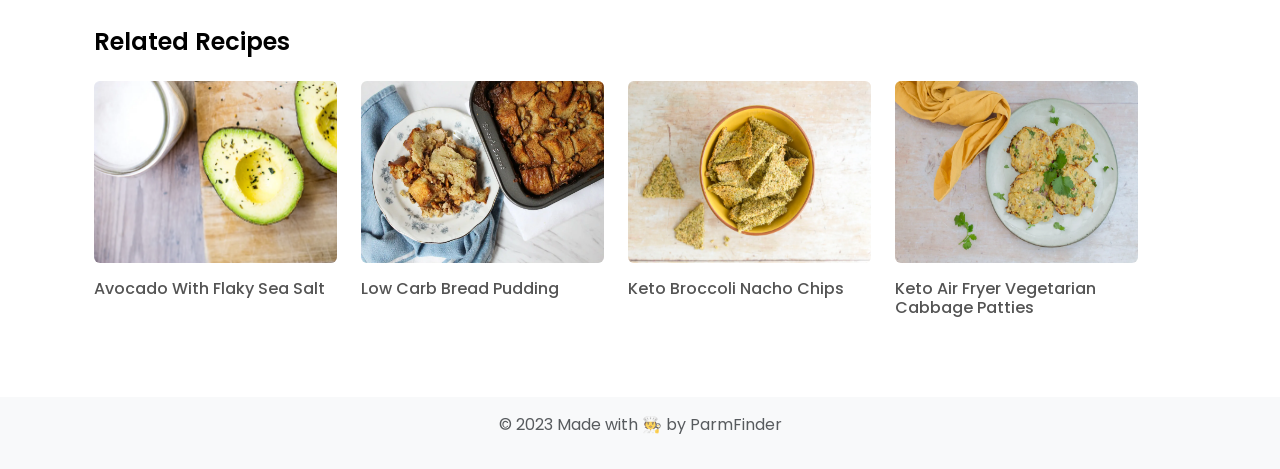Please reply with a single word or brief phrase to the question: 
What is the name of the recipe with a cabbage patty image?

Keto Air Fryer Vegetarian Cabbage Patties